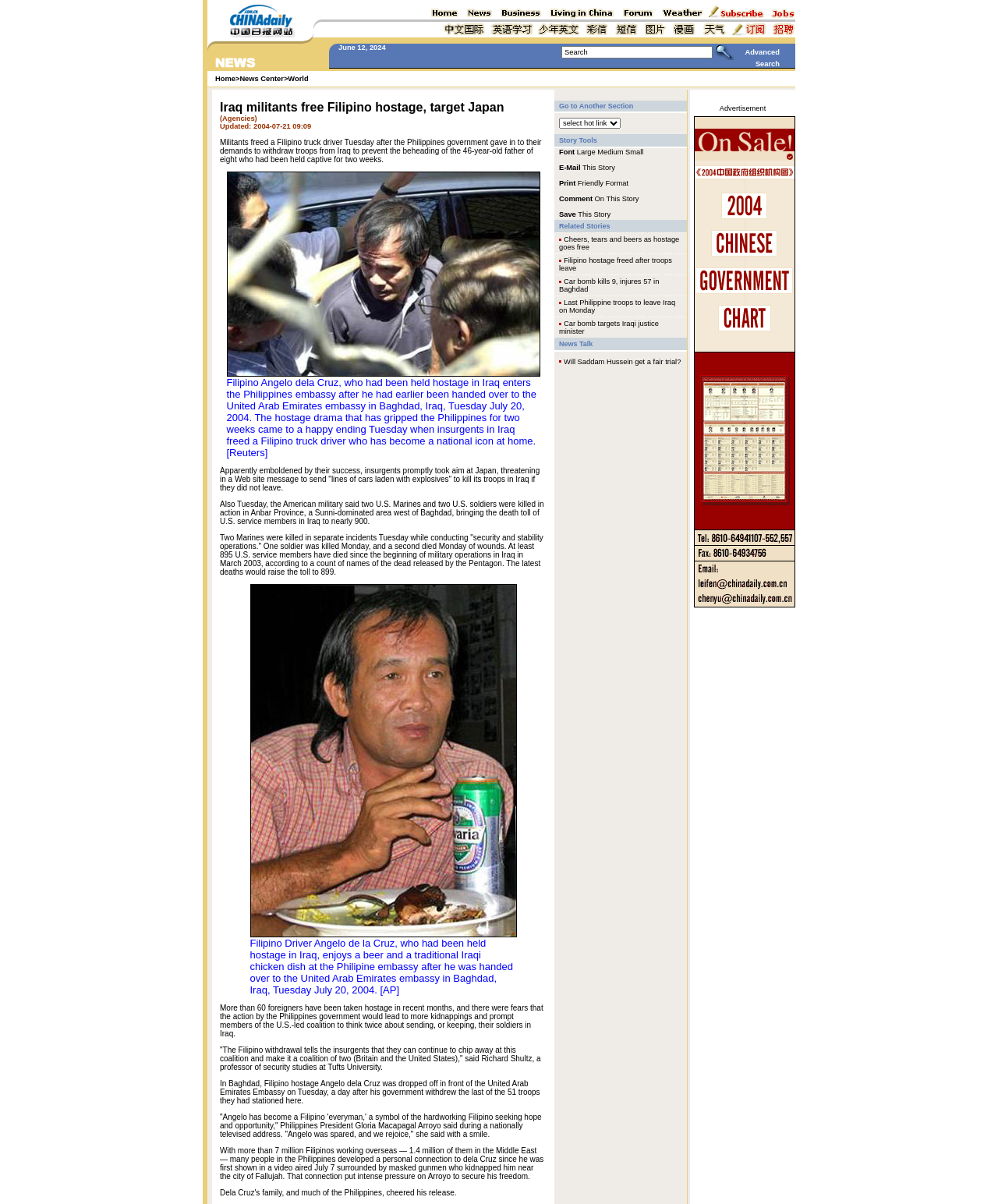Provide your answer in a single word or phrase: 
What is the name of the Filipino driver who was held hostage?

Angelo dela Cruz